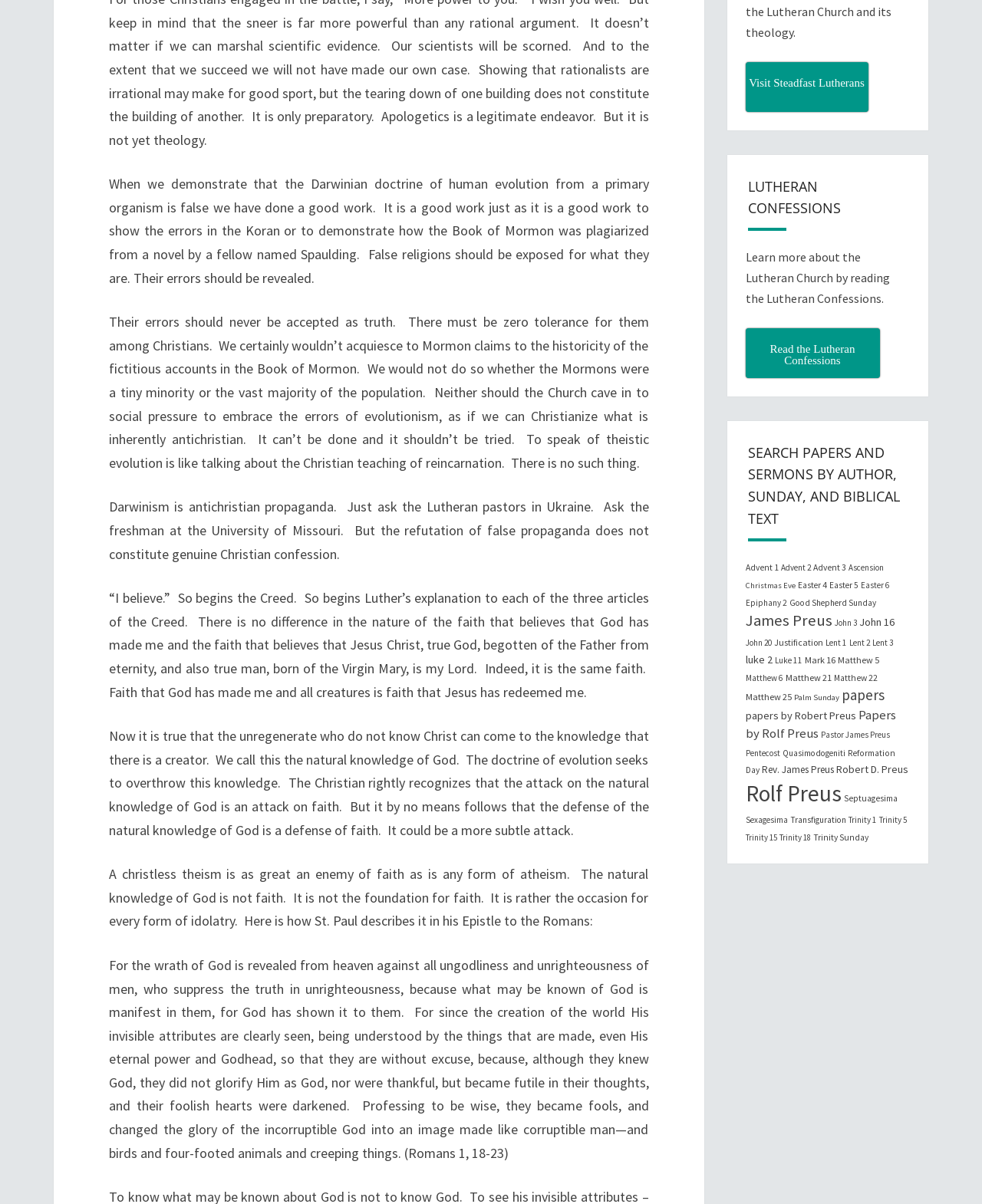Kindly provide the bounding box coordinates of the section you need to click on to fulfill the given instruction: "Visit Steadfast Lutherans".

[0.759, 0.051, 0.884, 0.093]